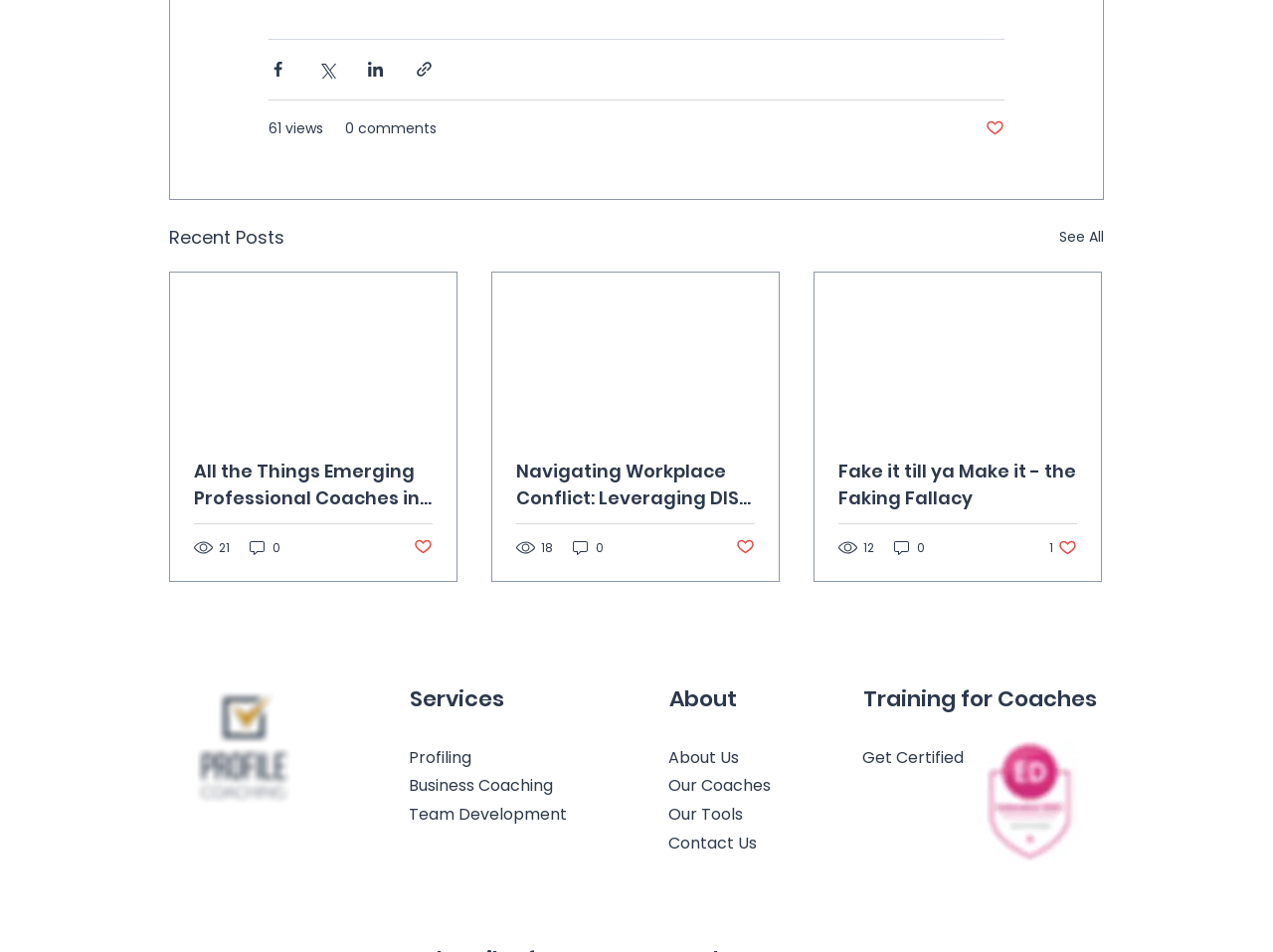With reference to the image, please provide a detailed answer to the following question: What is the title of the first article?

I looked at the article section and found the first article's title, which is 'All the Things Emerging Professional Coaches in NZ Need to Know.'.